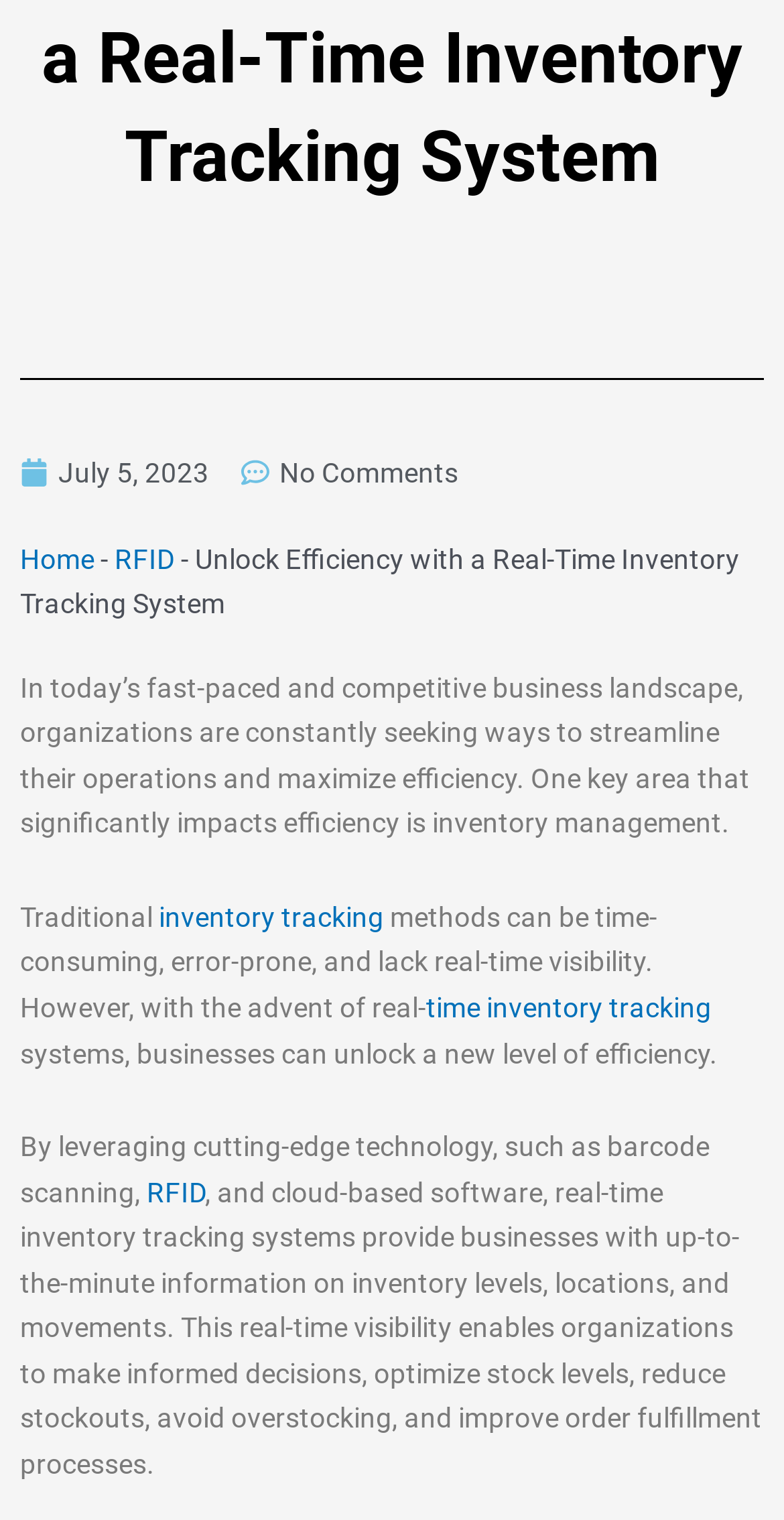Given the description: "July 5, 2023", determine the bounding box coordinates of the UI element. The coordinates should be formatted as four float numbers between 0 and 1, [left, top, right, bottom].

[0.026, 0.296, 0.267, 0.326]